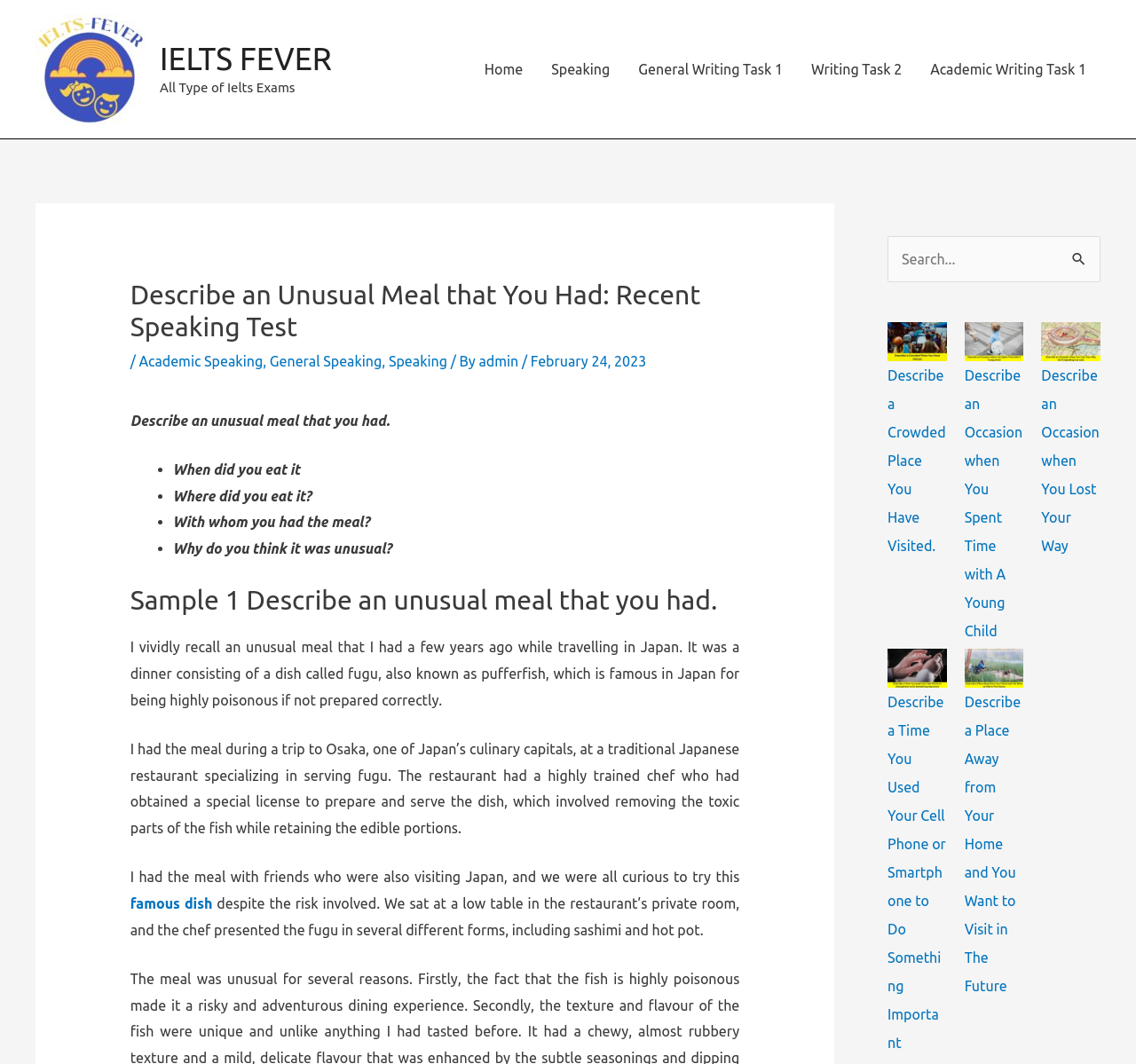Identify the bounding box coordinates for the region of the element that should be clicked to carry out the instruction: "Click on the 'Home' link". The bounding box coordinates should be four float numbers between 0 and 1, i.e., [left, top, right, bottom].

[0.414, 0.038, 0.473, 0.092]